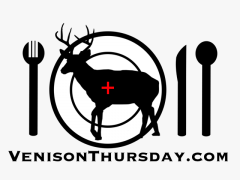What color is the crosshair over the deer?
Look at the image and respond with a one-word or short phrase answer.

Red